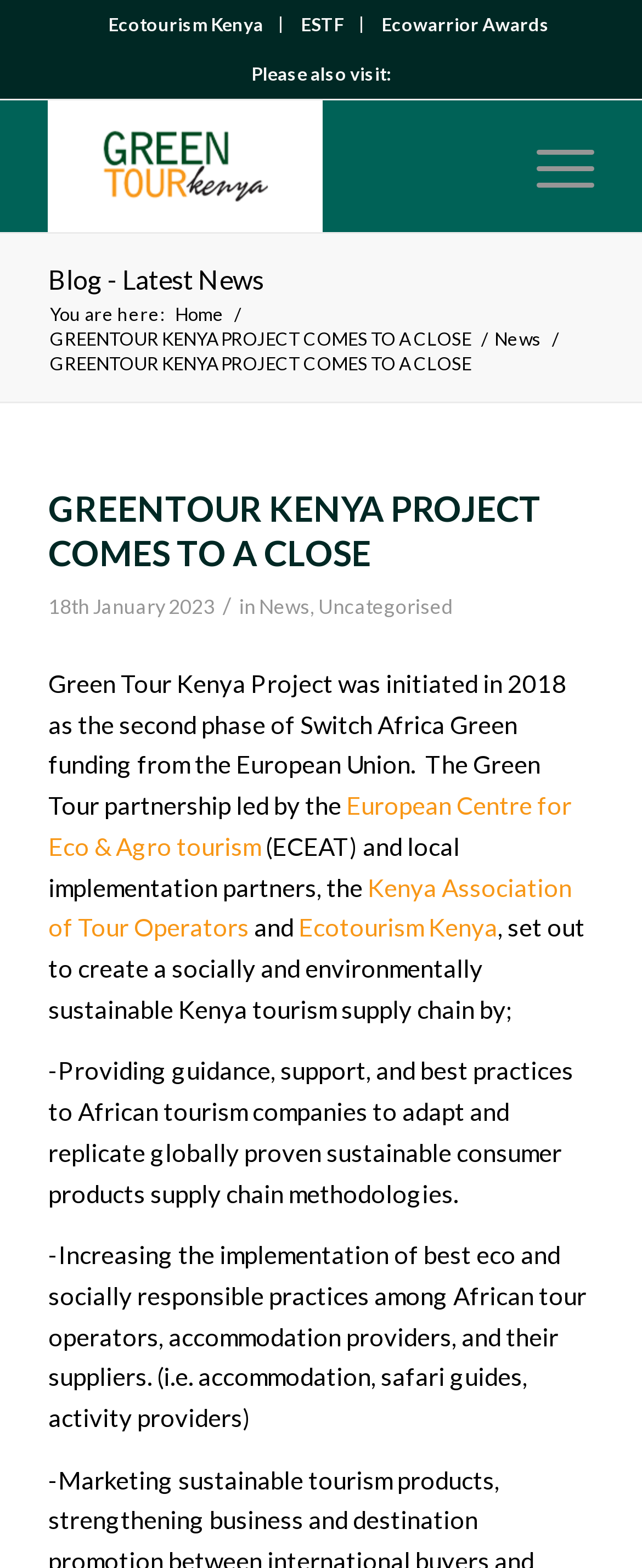Locate the bounding box coordinates of the element that should be clicked to fulfill the instruction: "Learn about ESTF".

[0.444, 0.01, 0.564, 0.021]